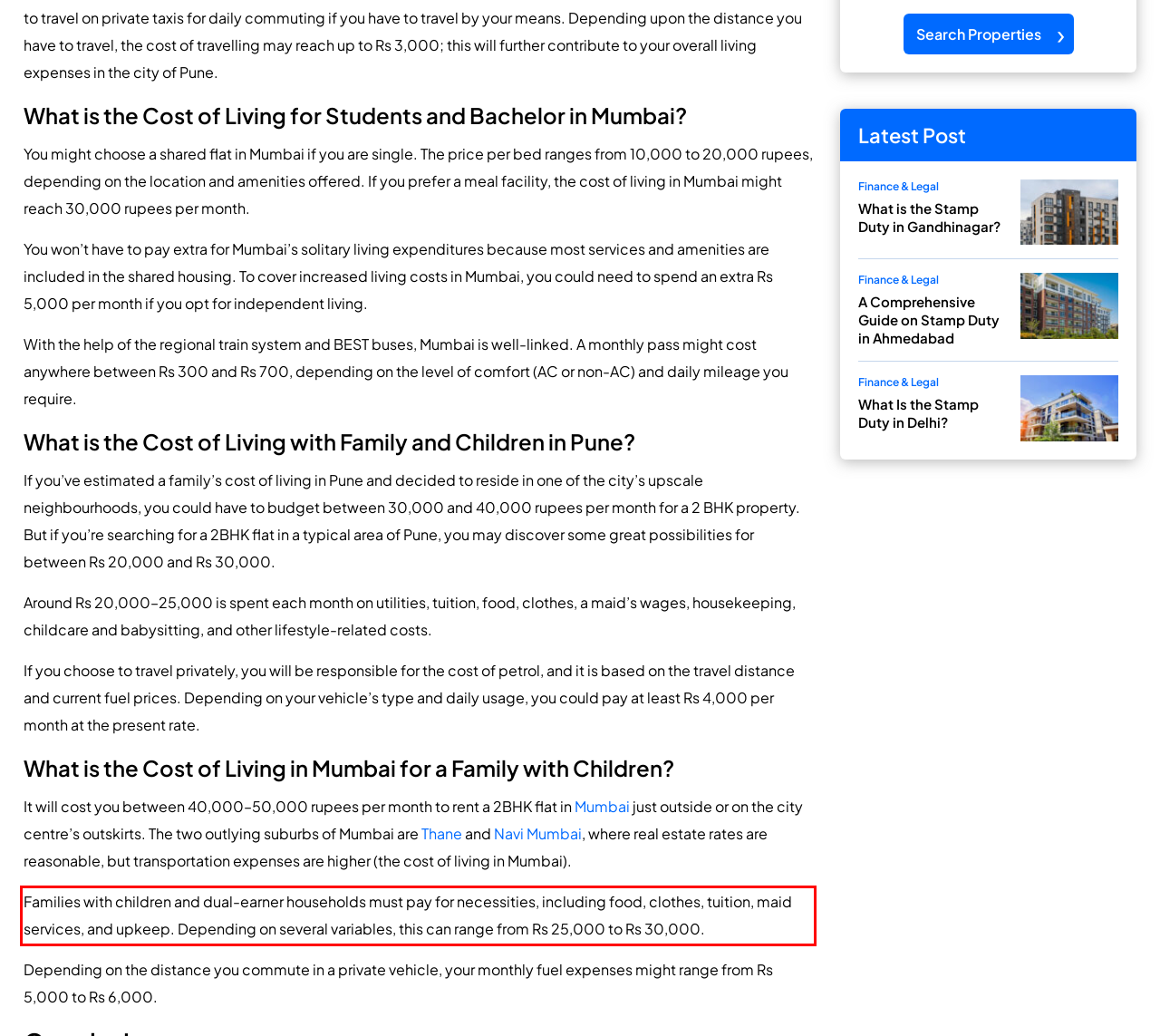Please extract the text content within the red bounding box on the webpage screenshot using OCR.

Families with children and dual-earner households must pay for necessities, including food, clothes, tuition, maid services, and upkeep. Depending on several variables, this can range from Rs 25,000 to Rs 30,000.